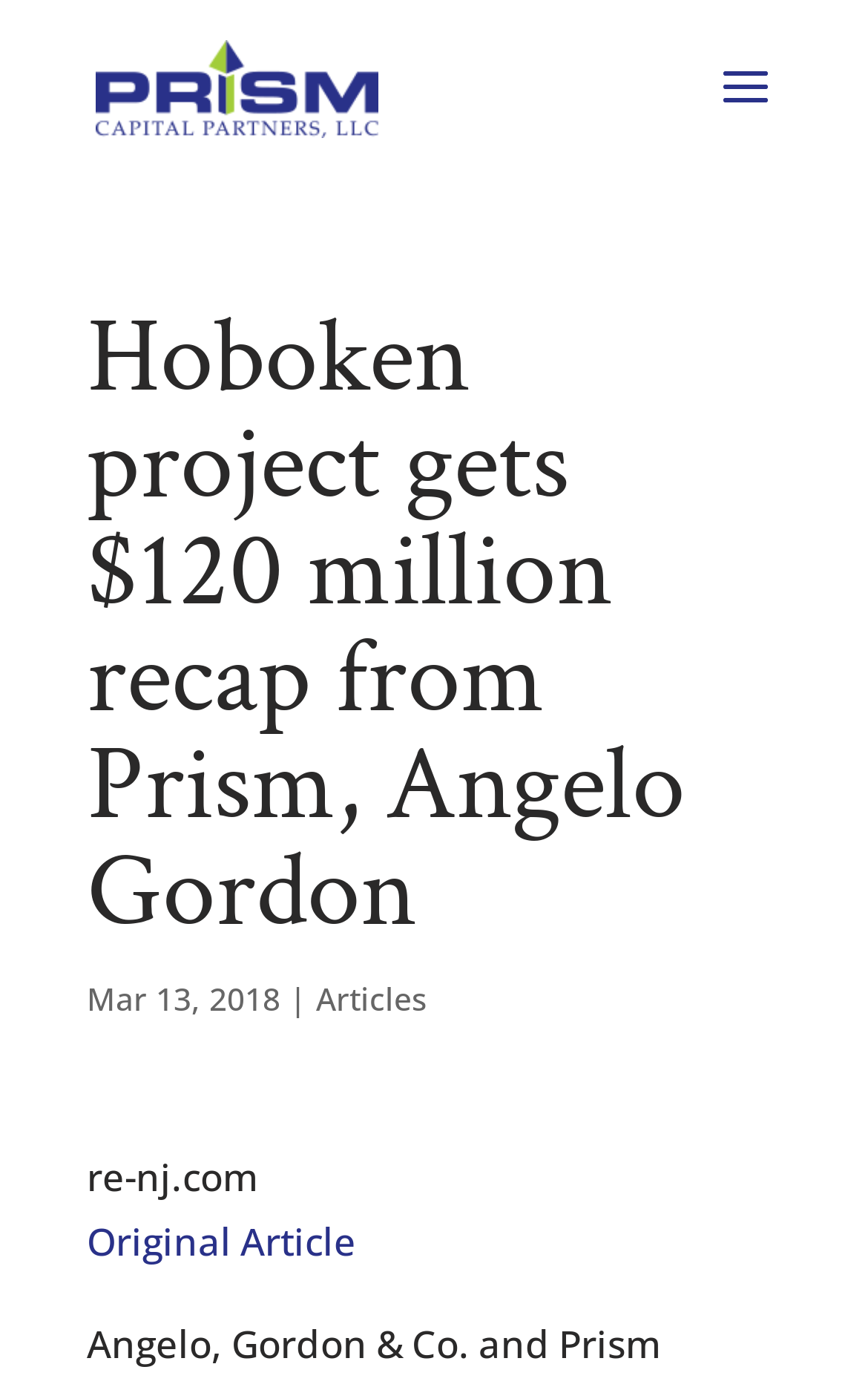Convey a detailed summary of the webpage, mentioning all key elements.

The webpage is about a news article titled "Hoboken project gets $120 million recap from Prism, Angelo Gordon". At the top, there is a link to "Prism Capital Partners" accompanied by an image with the same name, positioned slightly above the link. 

Below the title, there is a publication date "Mar 13, 2018" followed by a vertical line and a link to "Articles". 

At the bottom, there is a text "re-nj.com" and a link to "Original Article" positioned to its right.